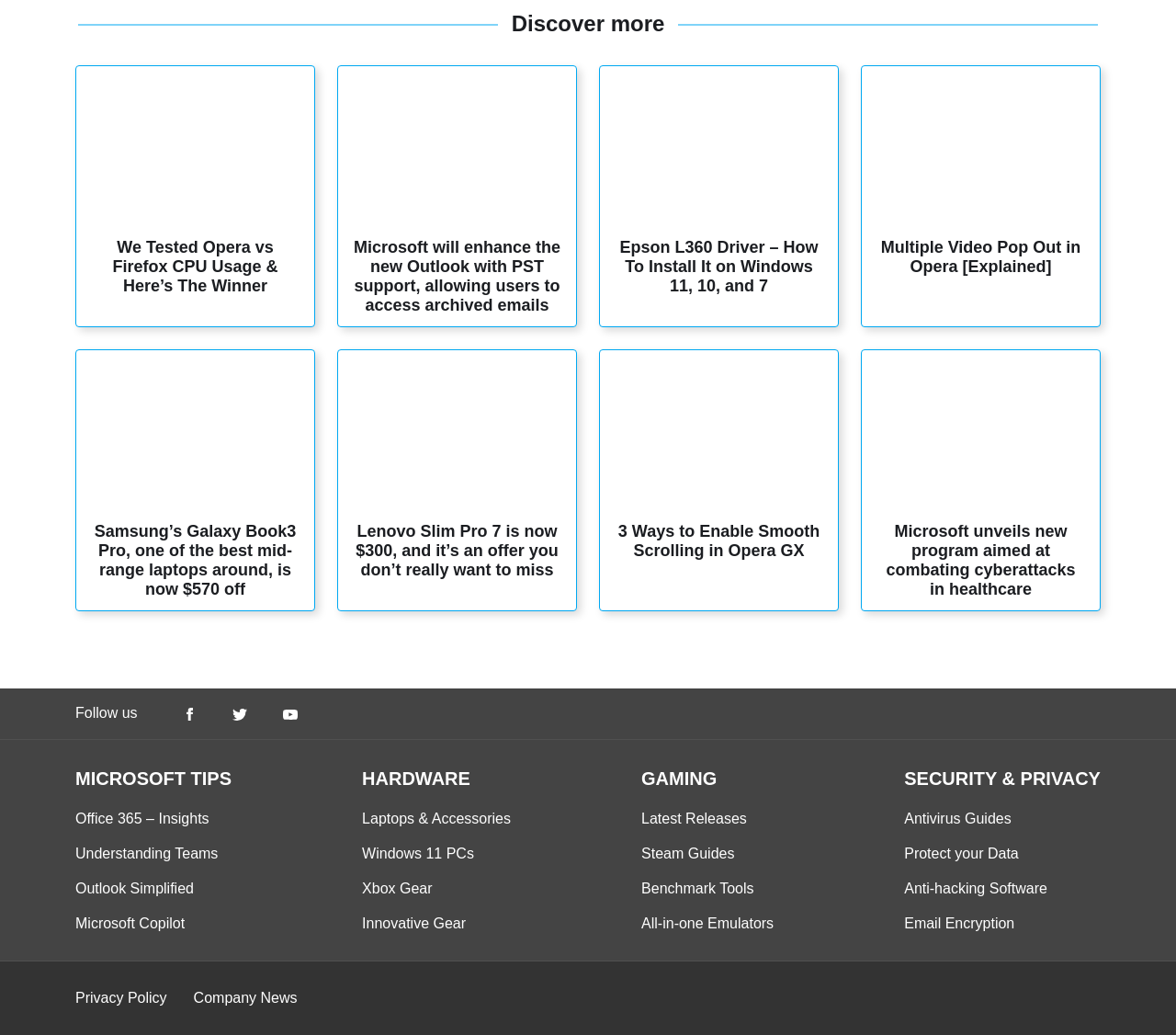Identify the bounding box coordinates for the region of the element that should be clicked to carry out the instruction: "Explore the MICROSOFT TIPS section". The bounding box coordinates should be four float numbers between 0 and 1, i.e., [left, top, right, bottom].

[0.064, 0.743, 0.197, 0.761]